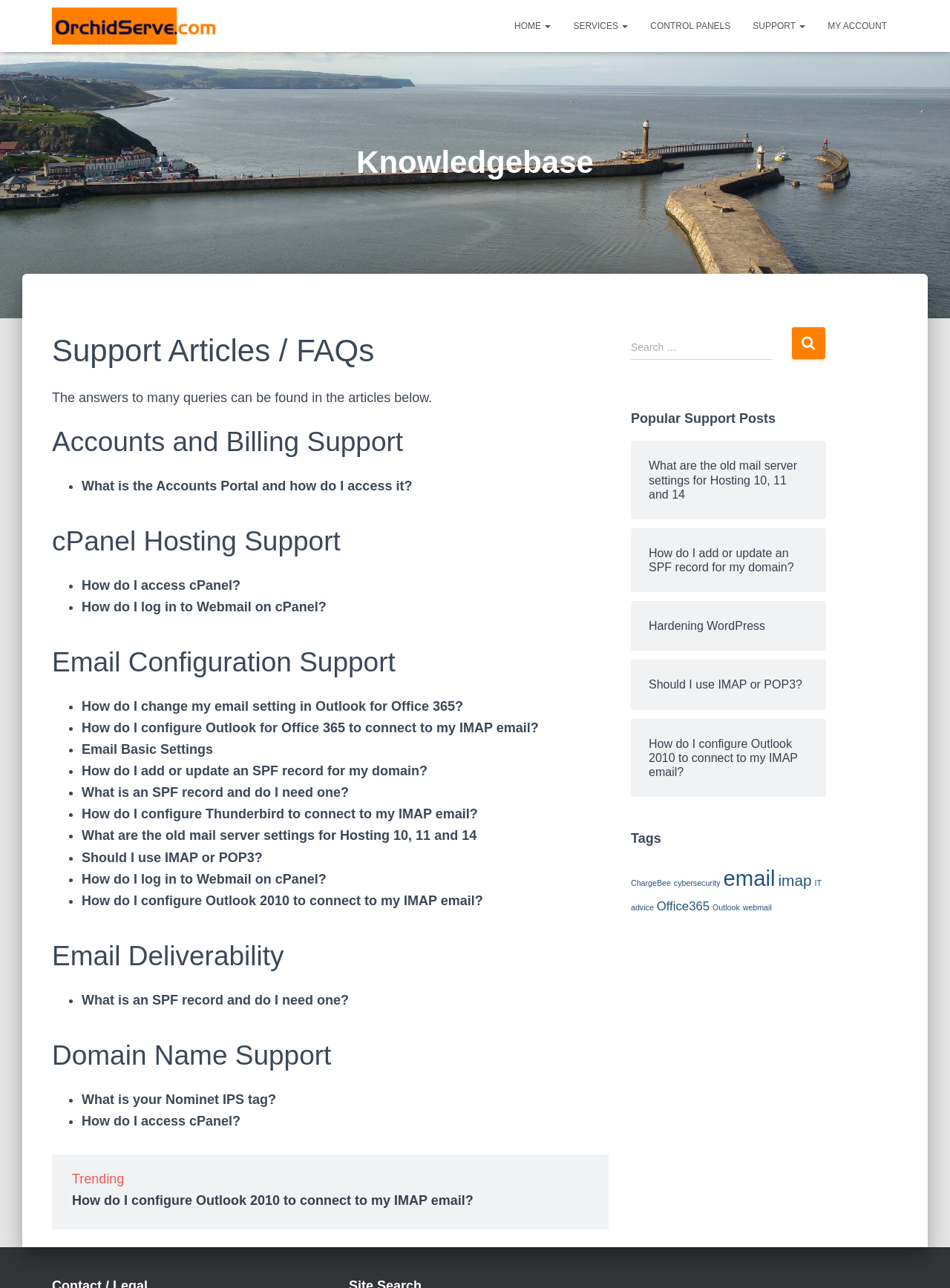Use a single word or phrase to respond to the question:
How many popular support posts are listed?

5